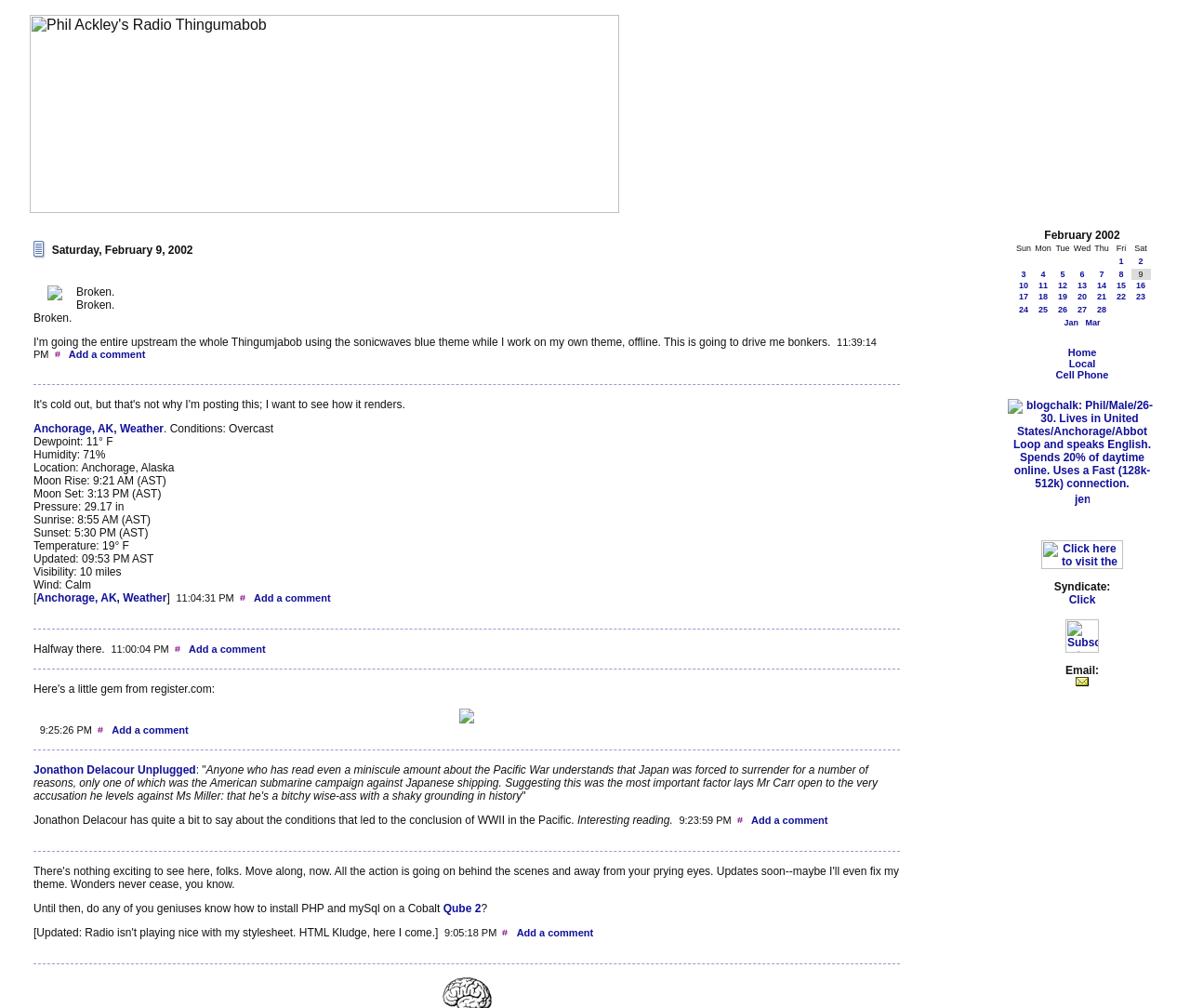Locate the bounding box of the UI element based on this description: "Anchorage, AK, Weather". Provide four float numbers between 0 and 1 as [left, top, right, bottom].

[0.031, 0.587, 0.14, 0.6]